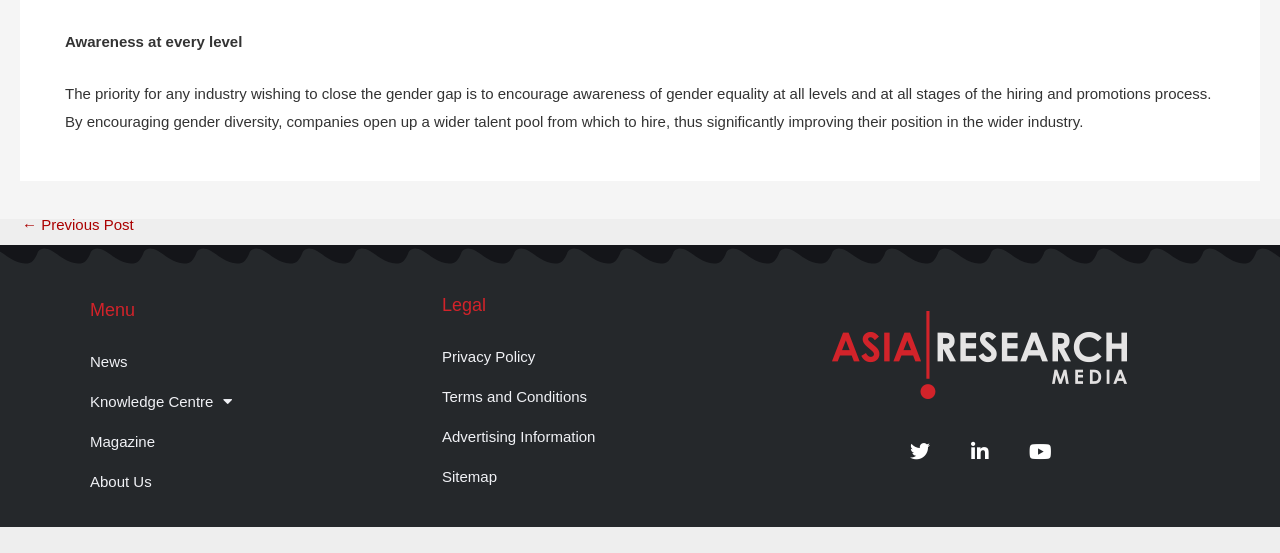Given the webpage screenshot and the description, determine the bounding box coordinates (top-left x, top-left y, bottom-right x, bottom-right y) that define the location of the UI element matching this description: Knowledge Centre

[0.055, 0.69, 0.252, 0.762]